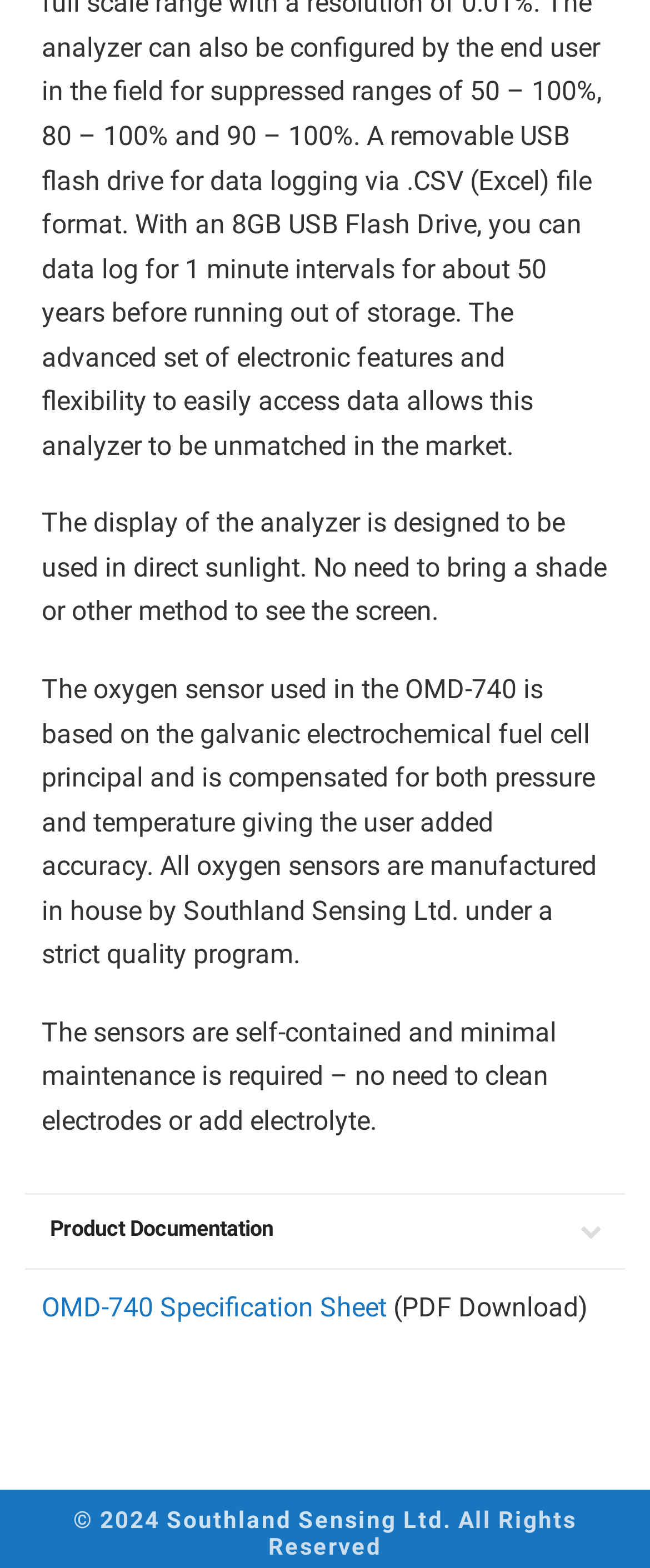Respond to the following query with just one word or a short phrase: 
What is the principle of the oxygen sensor?

Galvanic electrochemical fuel cell